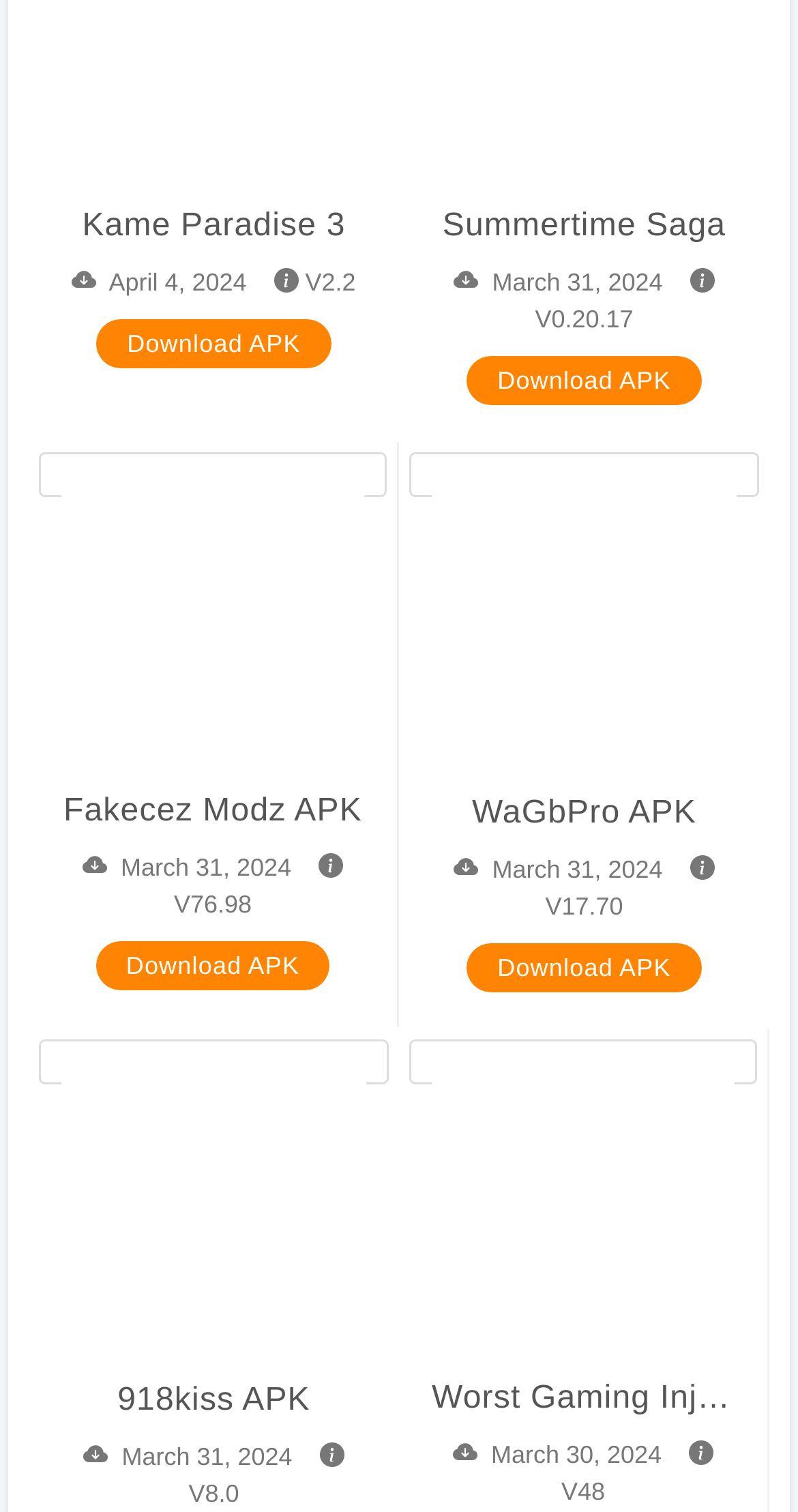Identify the bounding box for the UI element described as: "Kame Paradise 3". Ensure the coordinates are four float numbers between 0 and 1, formatted as [left, top, right, bottom].

[0.077, 0.133, 0.459, 0.166]